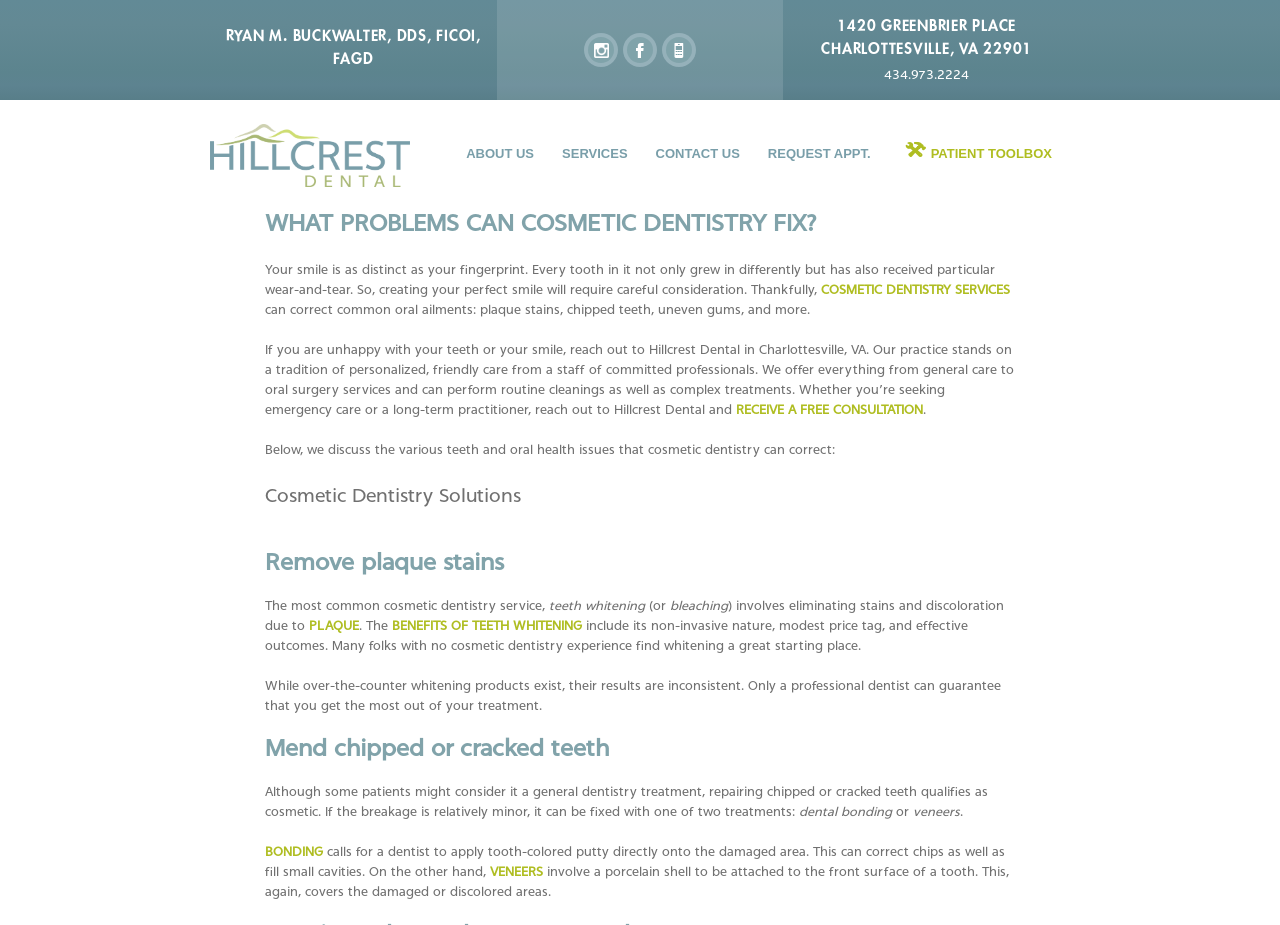Identify the bounding box coordinates of the element to click to follow this instruction: 'Visit the ABOUT US page'. Ensure the coordinates are four float values between 0 and 1, provided as [left, top, right, bottom].

[0.353, 0.138, 0.428, 0.195]